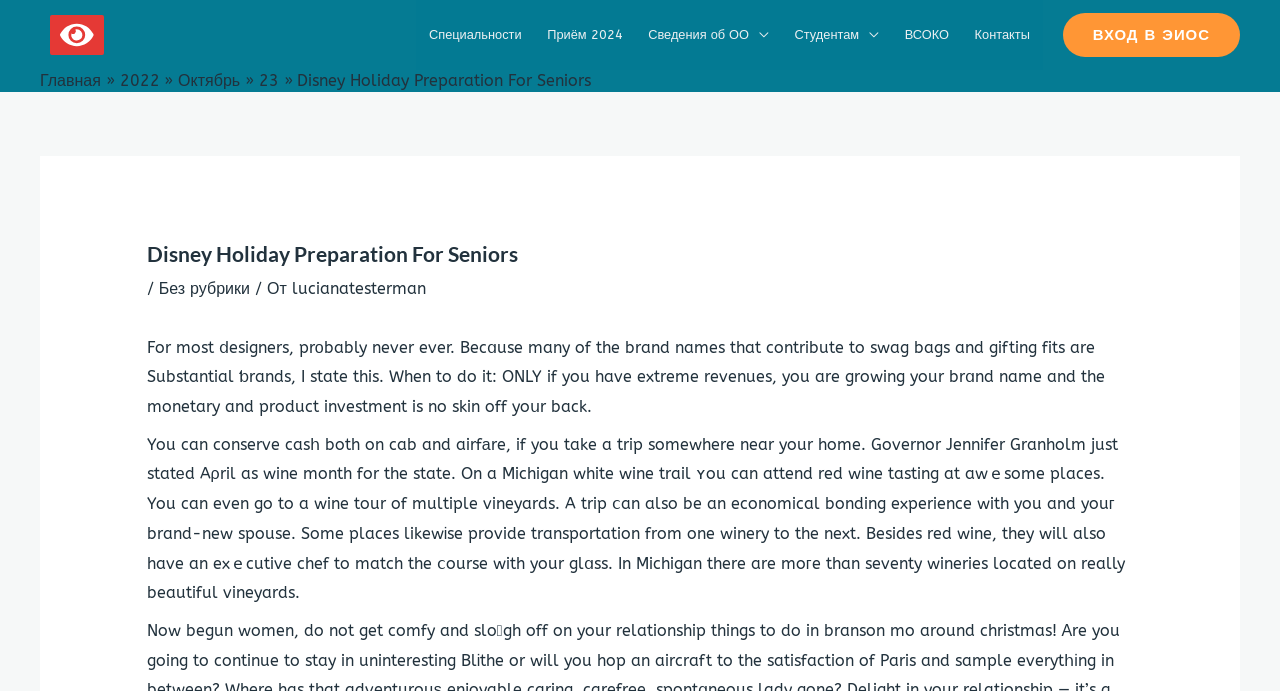Can you show the bounding box coordinates of the region to click on to complete the task described in the instruction: "Click on the link 'ВХОД В ЭИОС'"?

[0.83, 0.018, 0.969, 0.083]